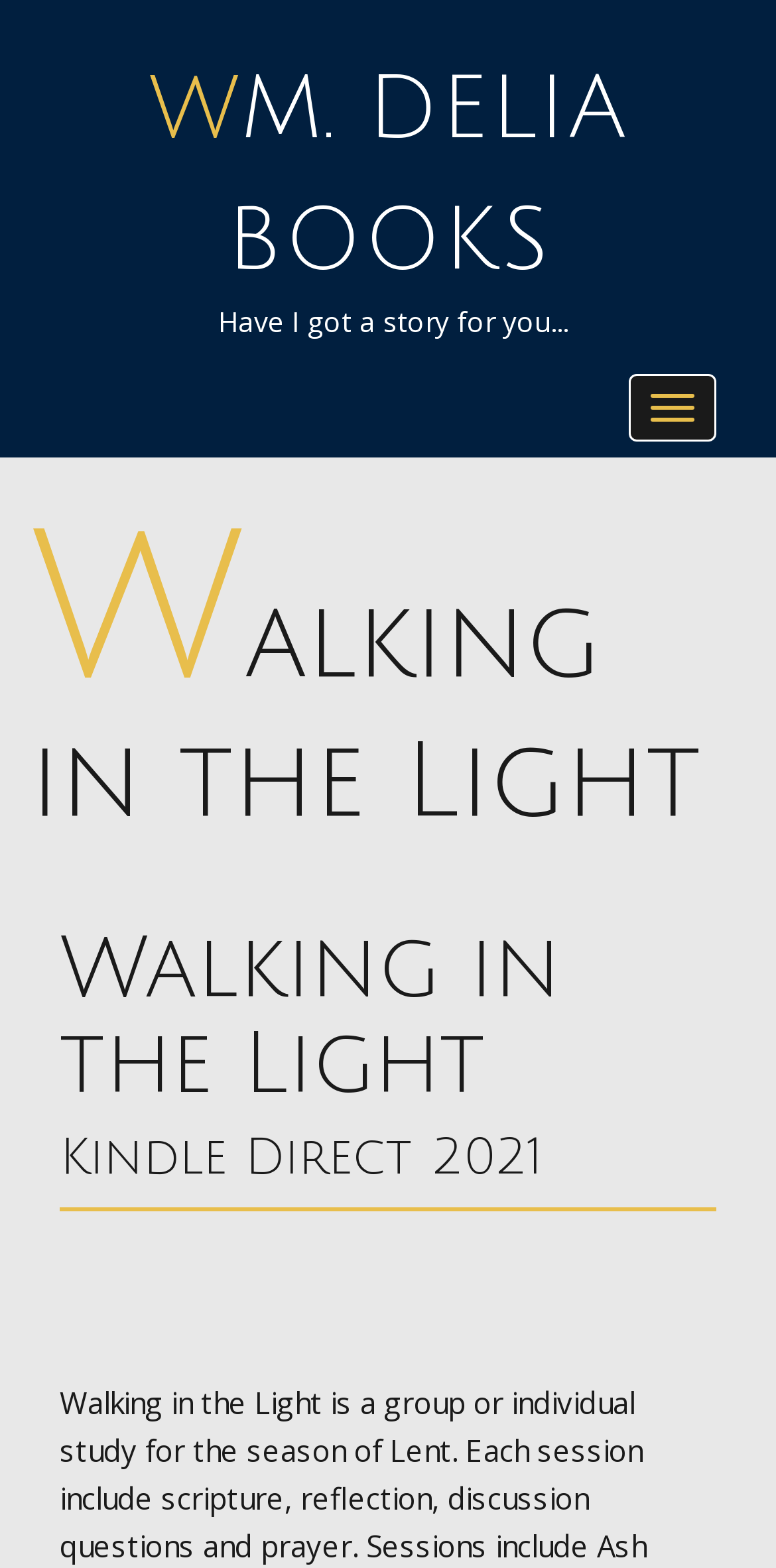Generate a comprehensive caption for the webpage you are viewing.

The webpage is titled "Walking in the Light | Wm. Delia Books" and appears to be a book's landing page. At the top left, there is a link to "WM. DELIA BOOKS". Below it, a heading reads "Have I got a story for you...". 

On the top right, a button labeled "Toggle navigation" is positioned. When expanded, it reveals a header section containing a heading that reads "Walking in the Light", which is also a link. Below this heading, there are two more headings: "Walking in the Light" and "Kindle Direct 2021", stacked vertically. A horizontal separator line is placed below these headings. 

The webpage seems to be promoting a book titled "Walking in the Light", which is a group or individual study for the season of Lent, as indicated by the meta description.